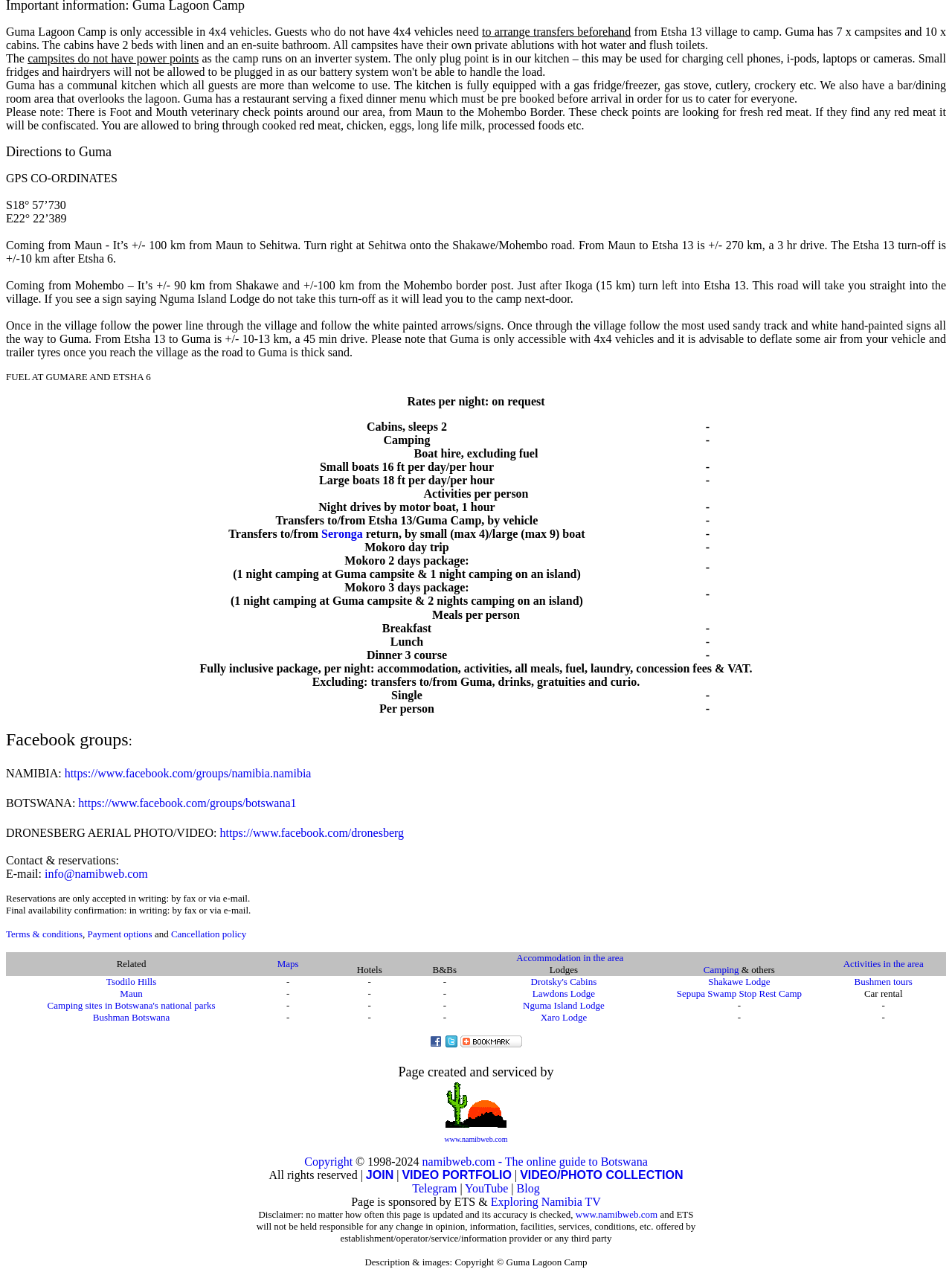Pinpoint the bounding box coordinates of the clickable element needed to complete the instruction: "read about united way". The coordinates should be provided as four float numbers between 0 and 1: [left, top, right, bottom].

None